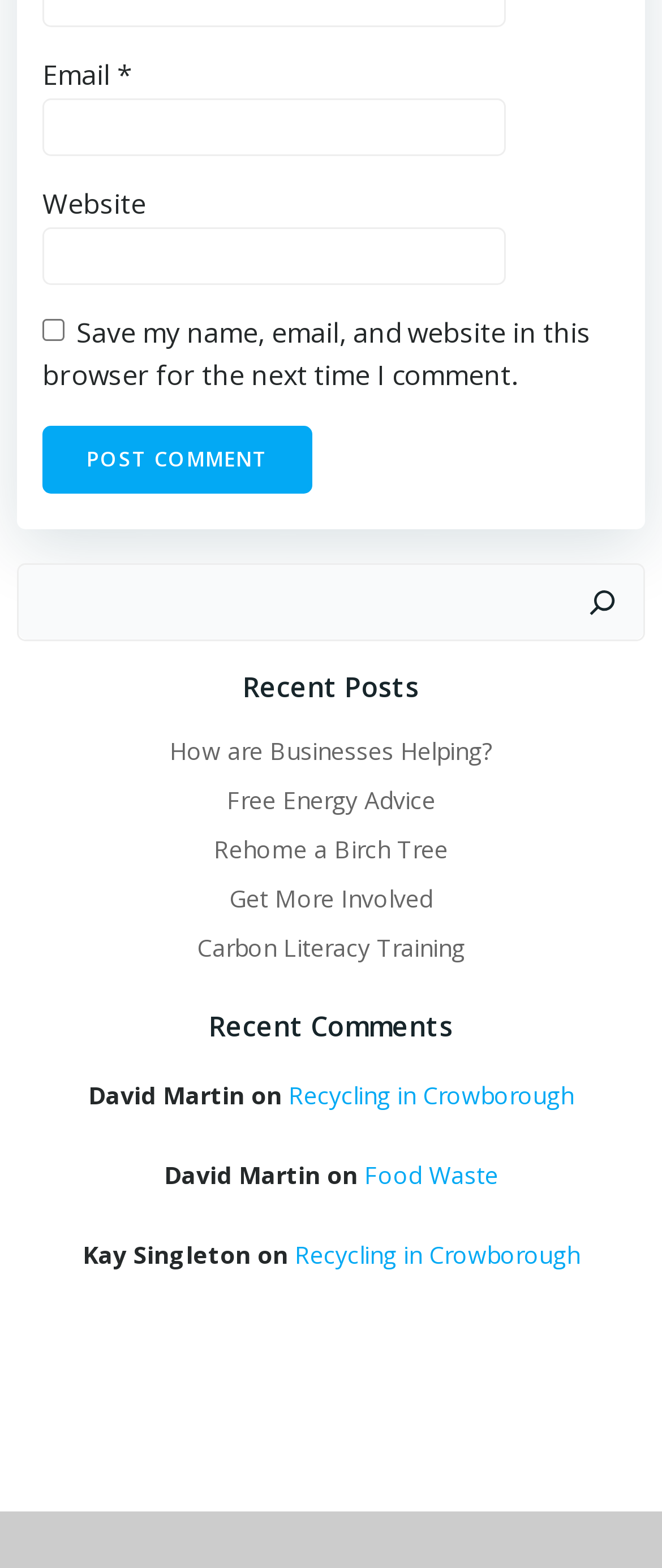Examine the image and give a thorough answer to the following question:
What is the purpose of the search function?

The search function is located at the top of the webpage and allows users to input a search query. This suggests that its purpose is to help users find specific content or articles on the website.